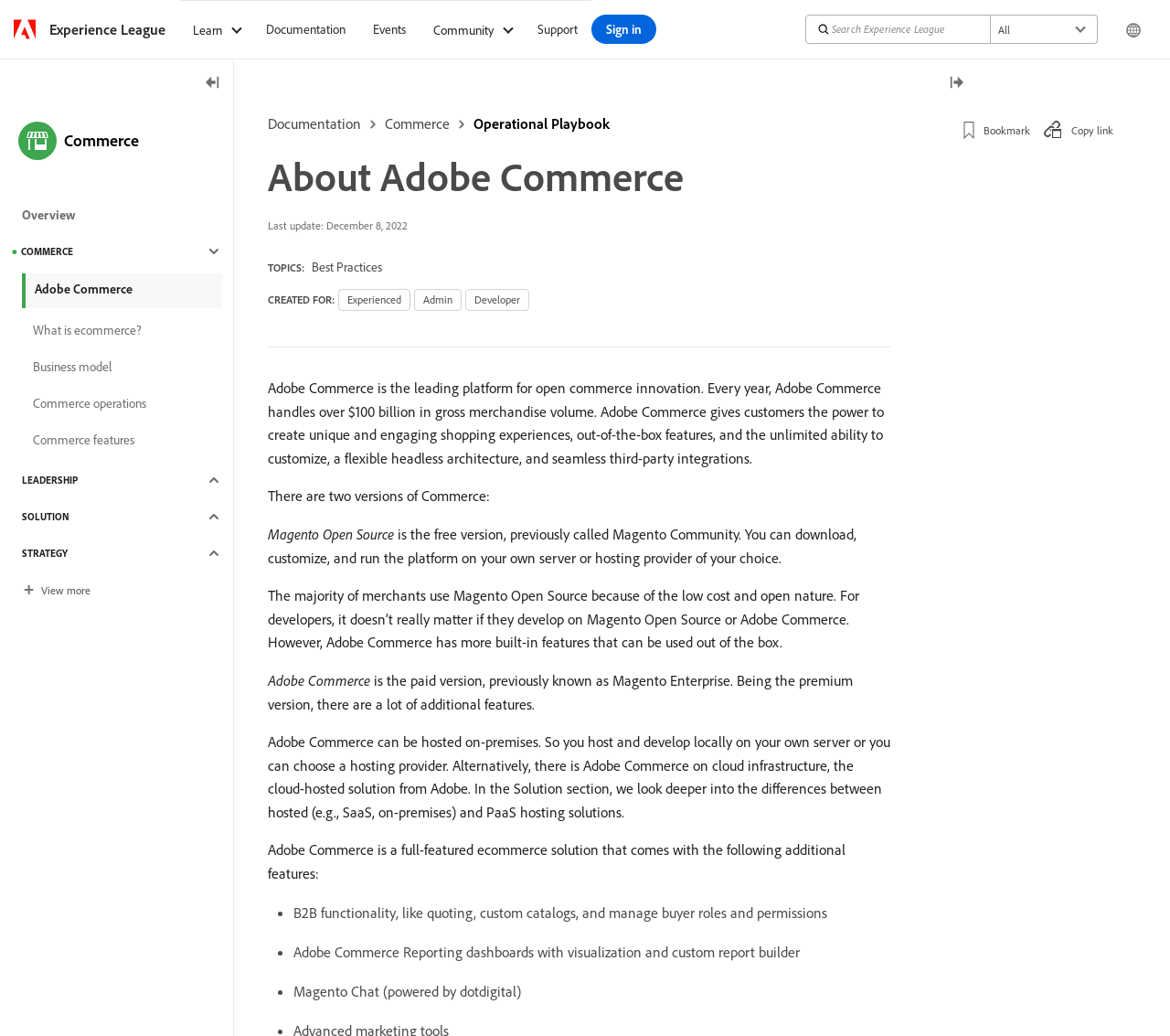Please find the top heading of the webpage and generate its text.

About Adobe Commerce